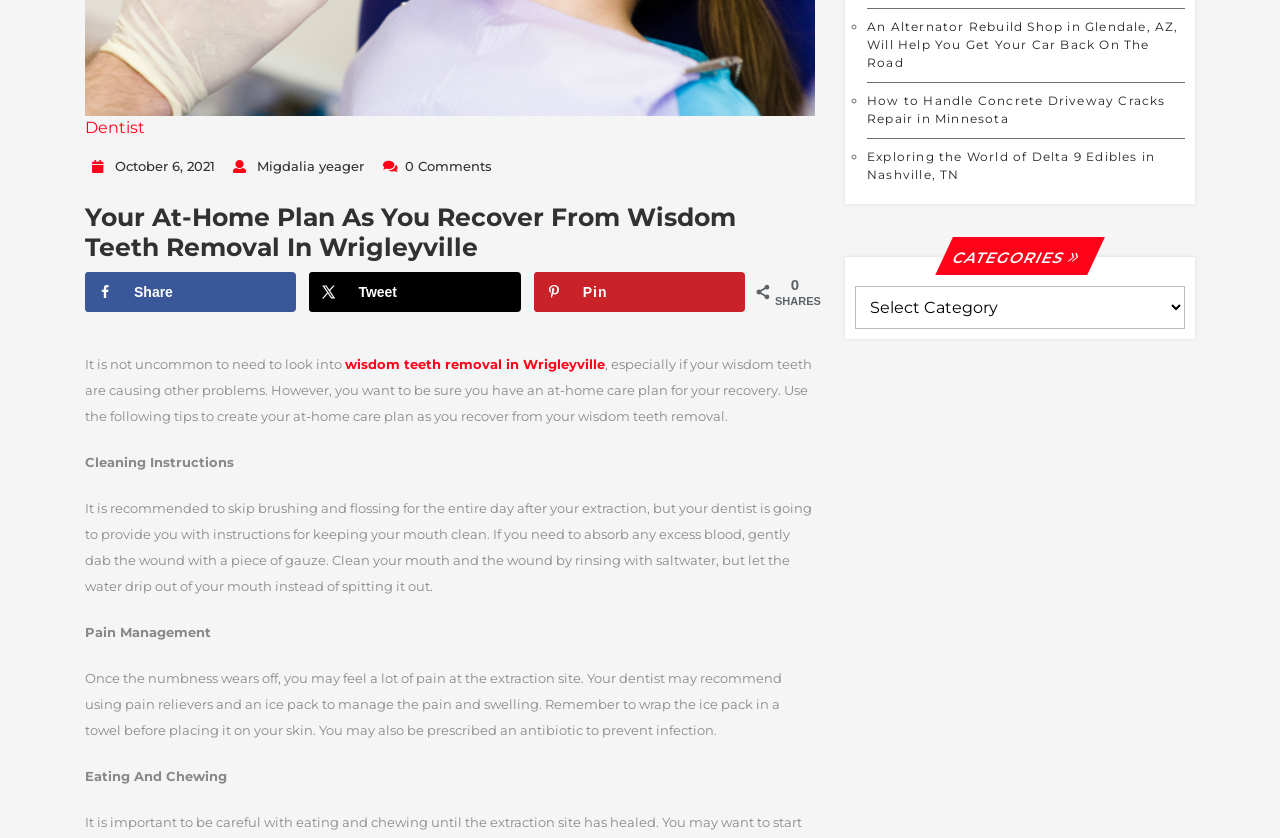Identify the bounding box coordinates for the UI element described as follows: "Pin". Ensure the coordinates are four float numbers between 0 and 1, formatted as [left, top, right, bottom].

[0.417, 0.324, 0.582, 0.372]